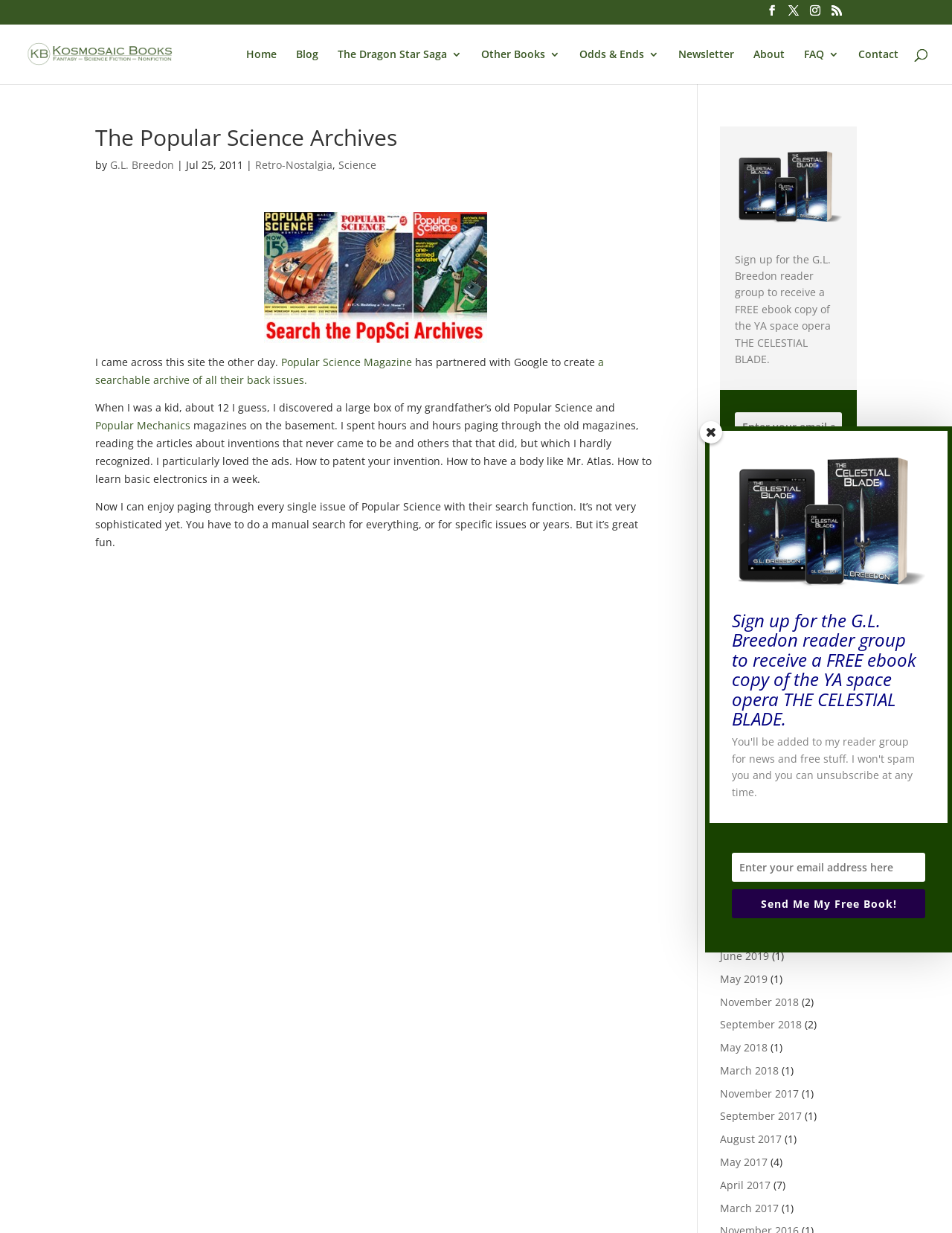Can you show the bounding box coordinates of the region to click on to complete the task described in the instruction: "View the 'Archives'"?

[0.756, 0.435, 0.9, 0.452]